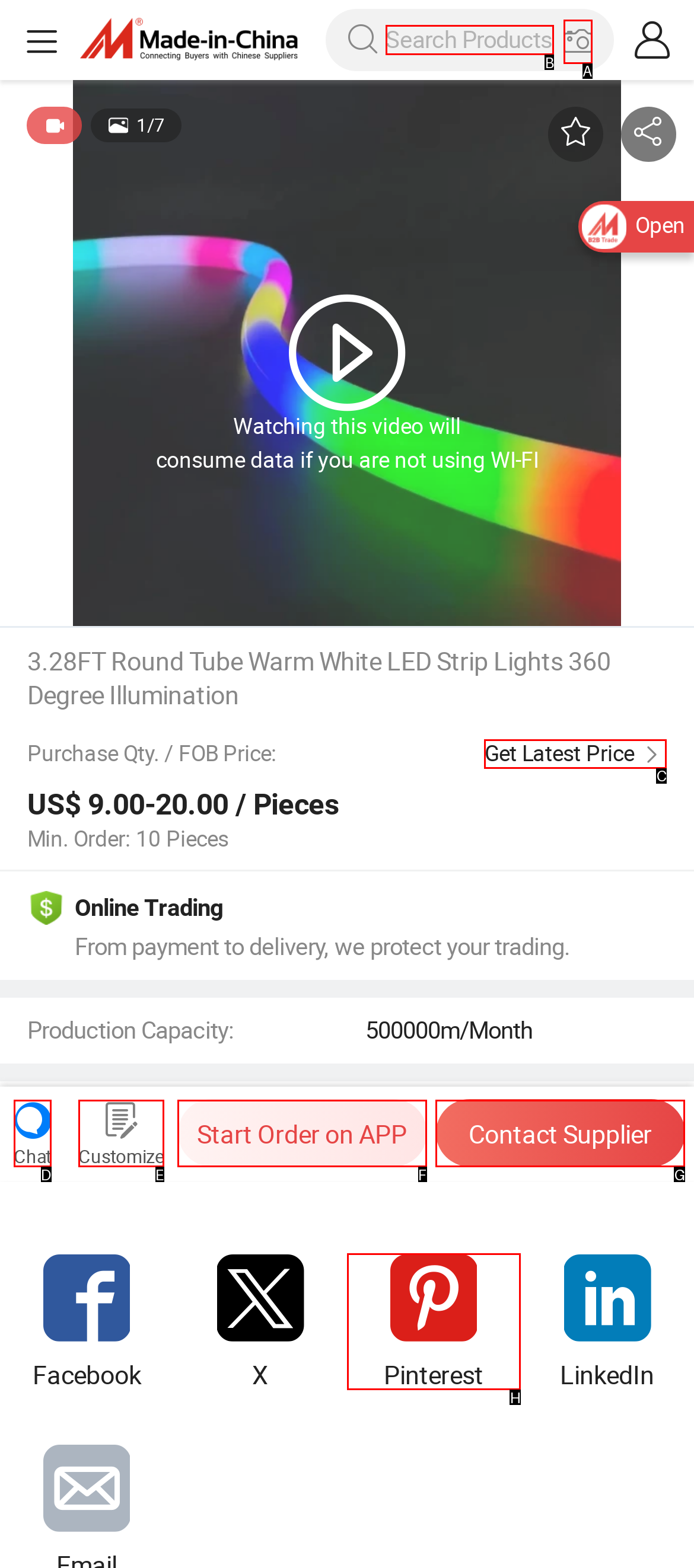Select the right option to accomplish this task: Search for products. Reply with the letter corresponding to the correct UI element.

B